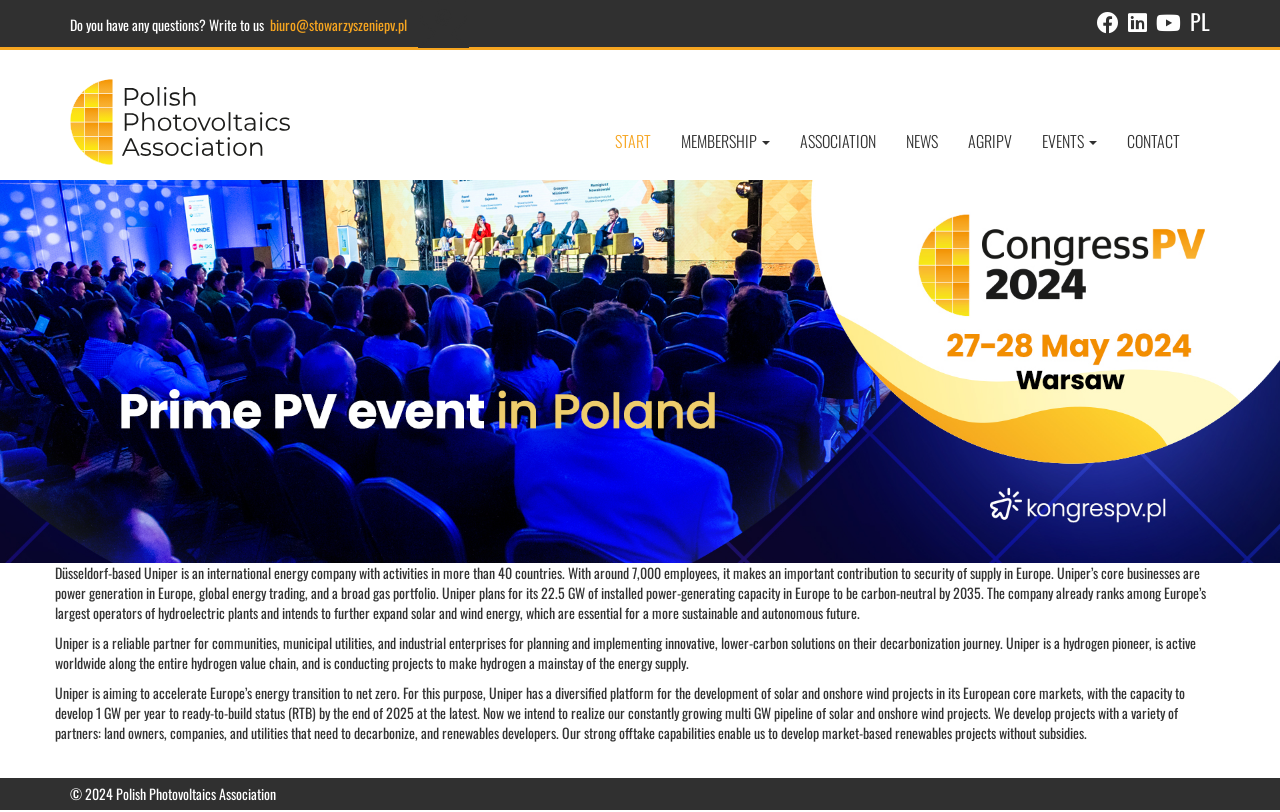How many employees does Uniper have?
Answer with a single word or phrase by referring to the visual content.

Around 7,000